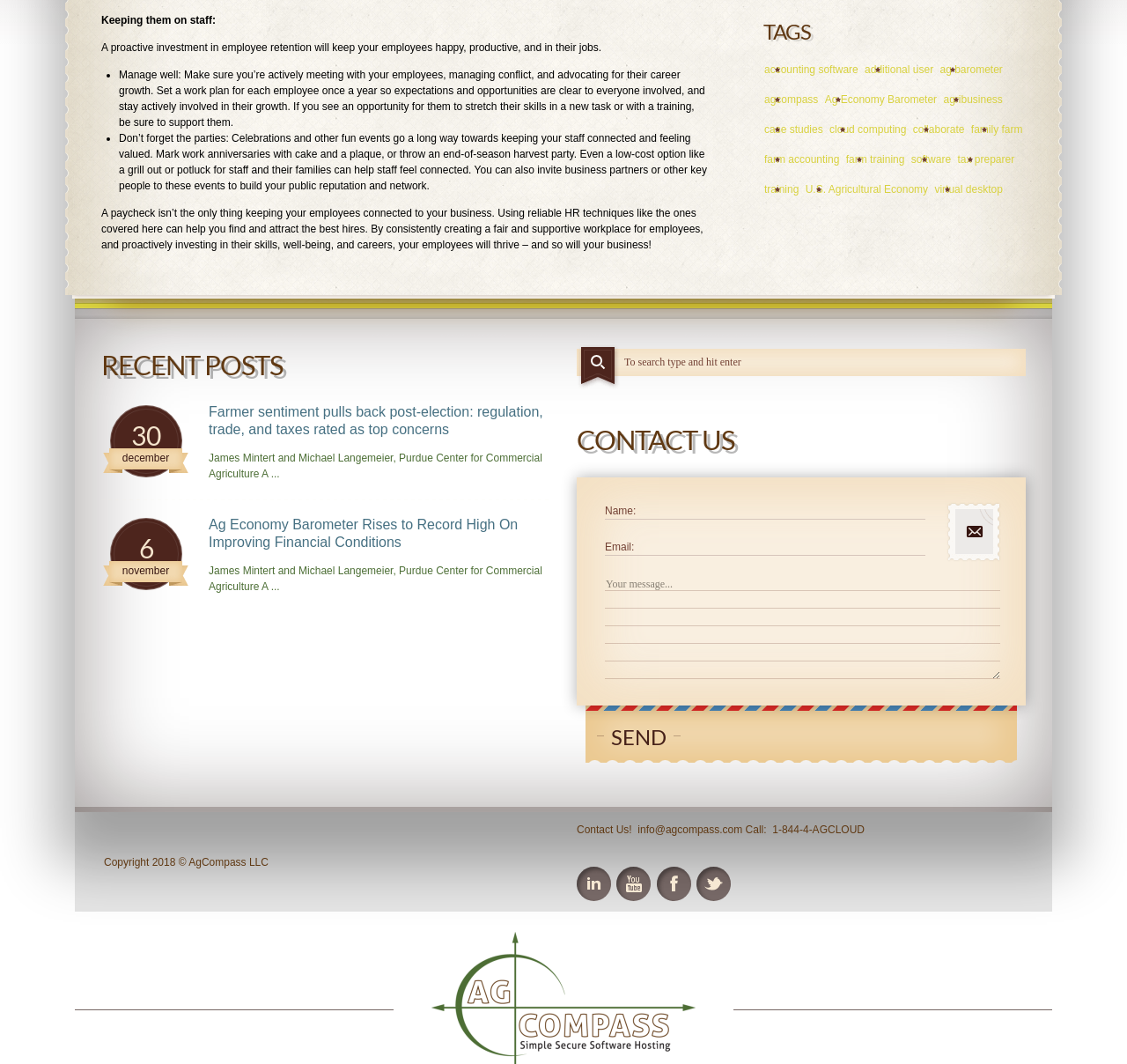Please identify the bounding box coordinates of the area that needs to be clicked to follow this instruction: "Check out Lea Webb's social media on Facebook".

None